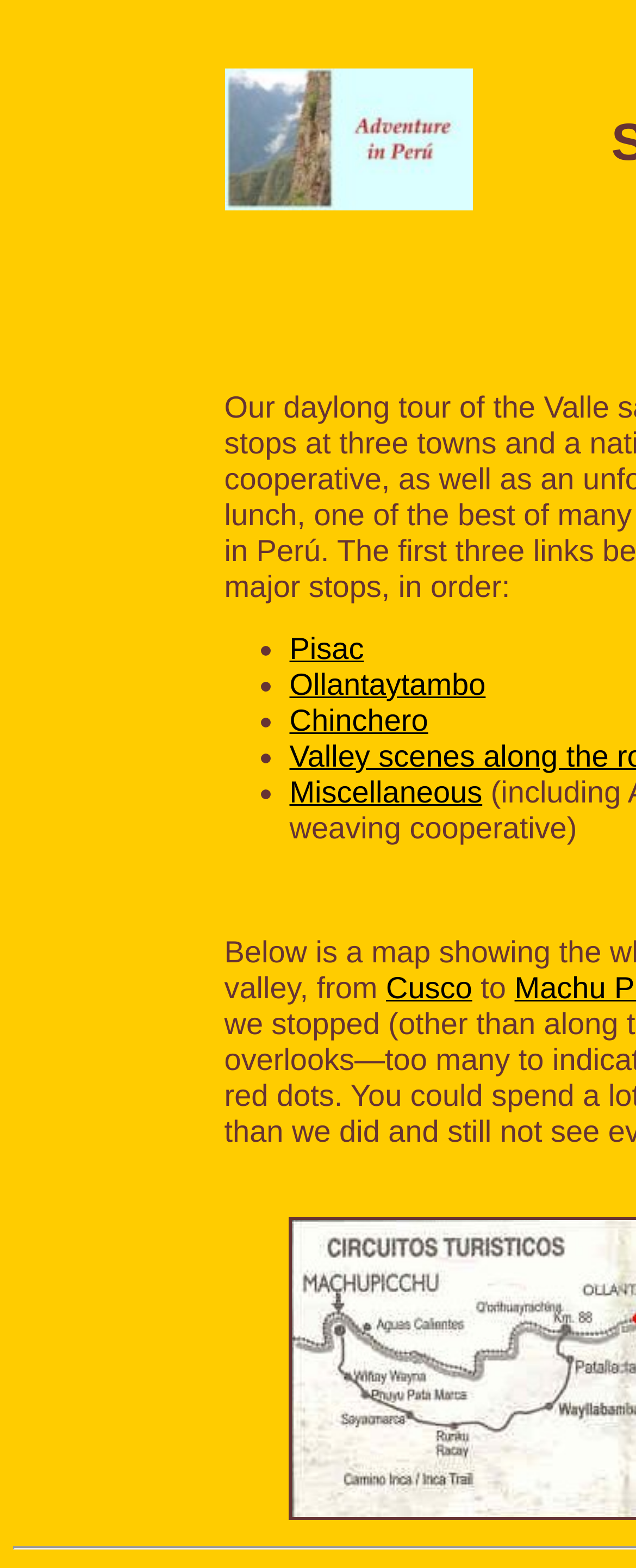Determine the bounding box for the UI element that matches this description: "Ollantaytambo".

[0.455, 0.425, 0.764, 0.447]